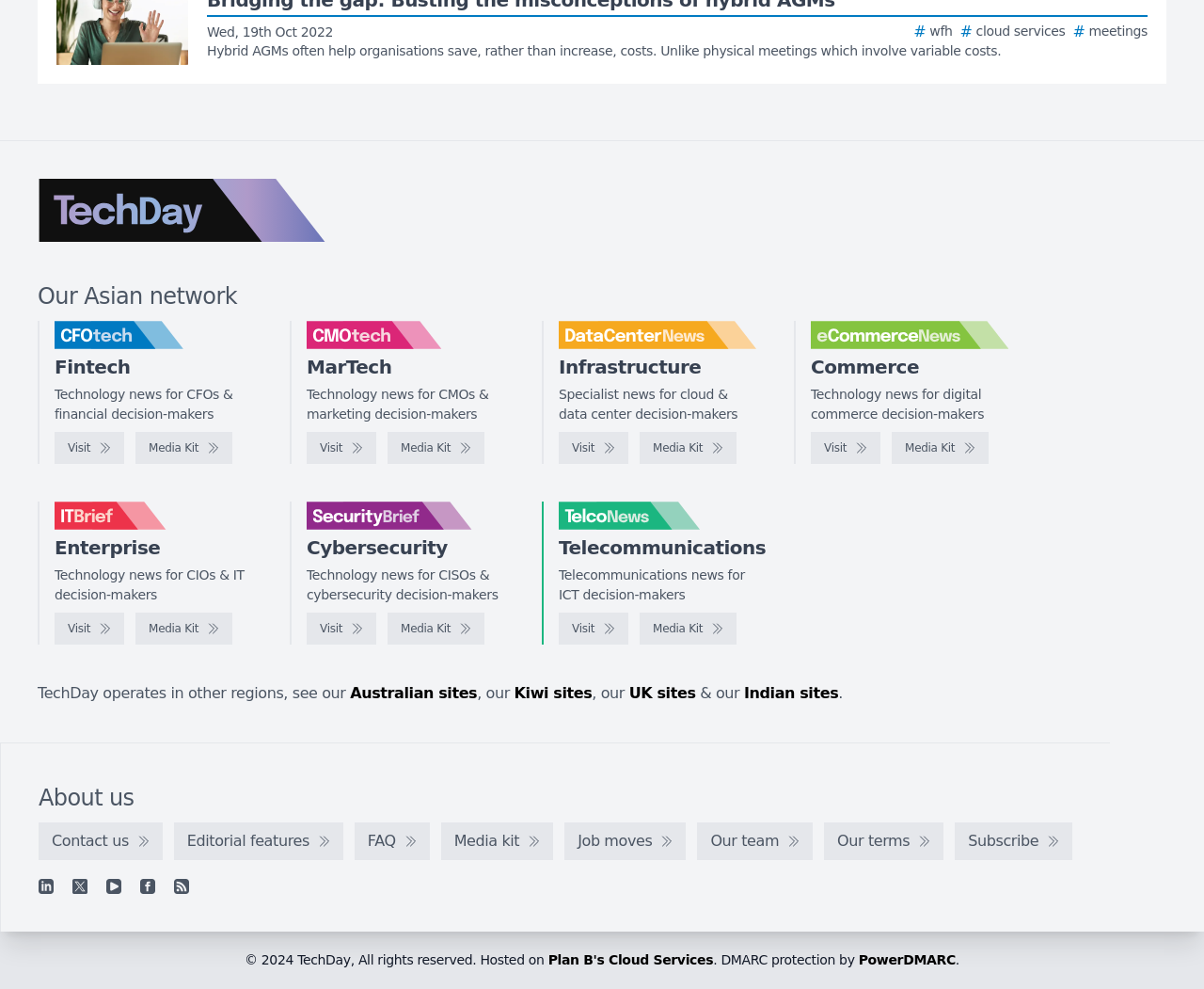Provide the bounding box coordinates for the UI element described in this sentence: "Plan B's Cloud Services". The coordinates should be four float values between 0 and 1, i.e., [left, top, right, bottom].

[0.455, 0.963, 0.592, 0.978]